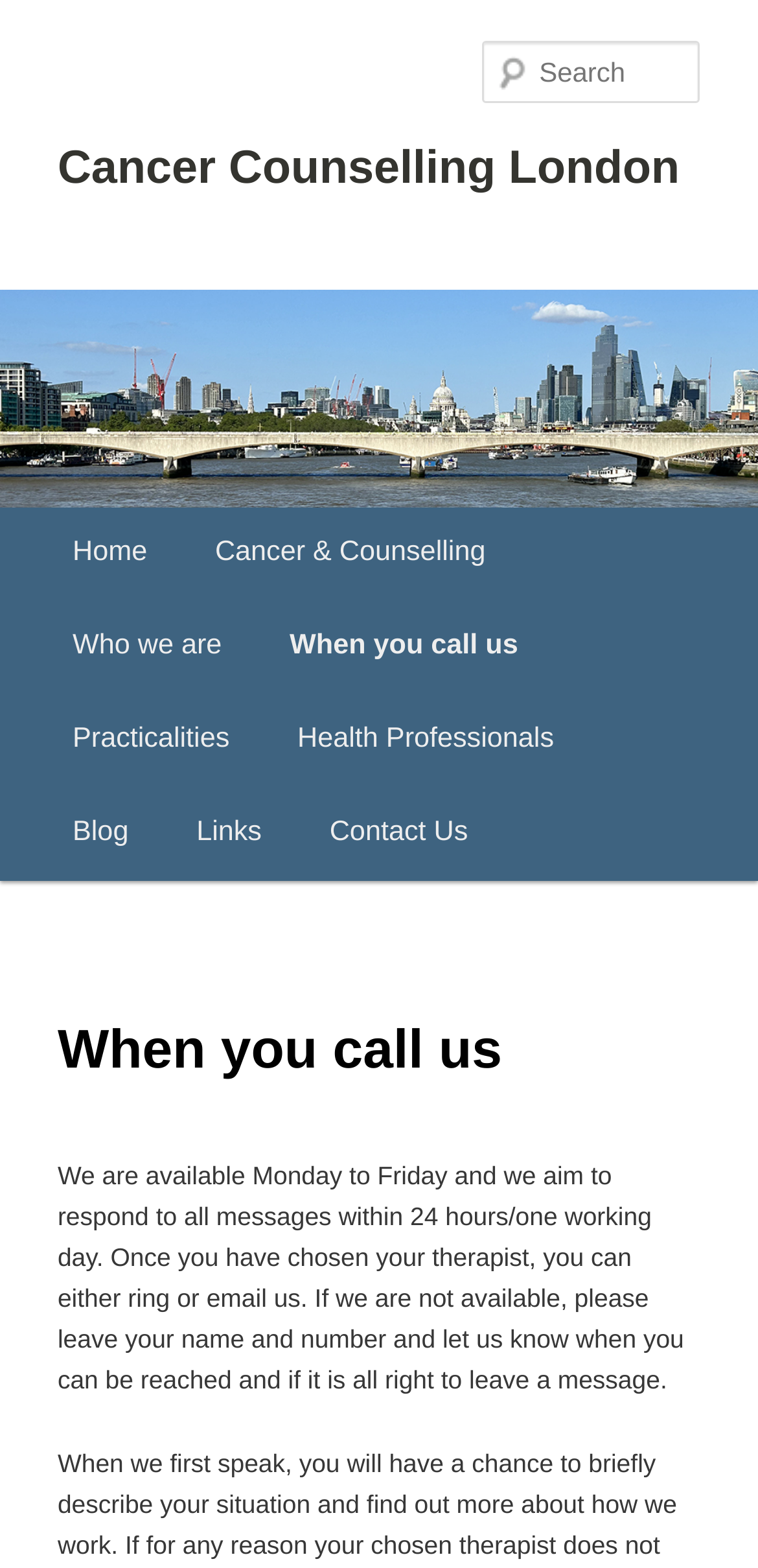What is the main heading of this webpage? Please extract and provide it.

Cancer Counselling London